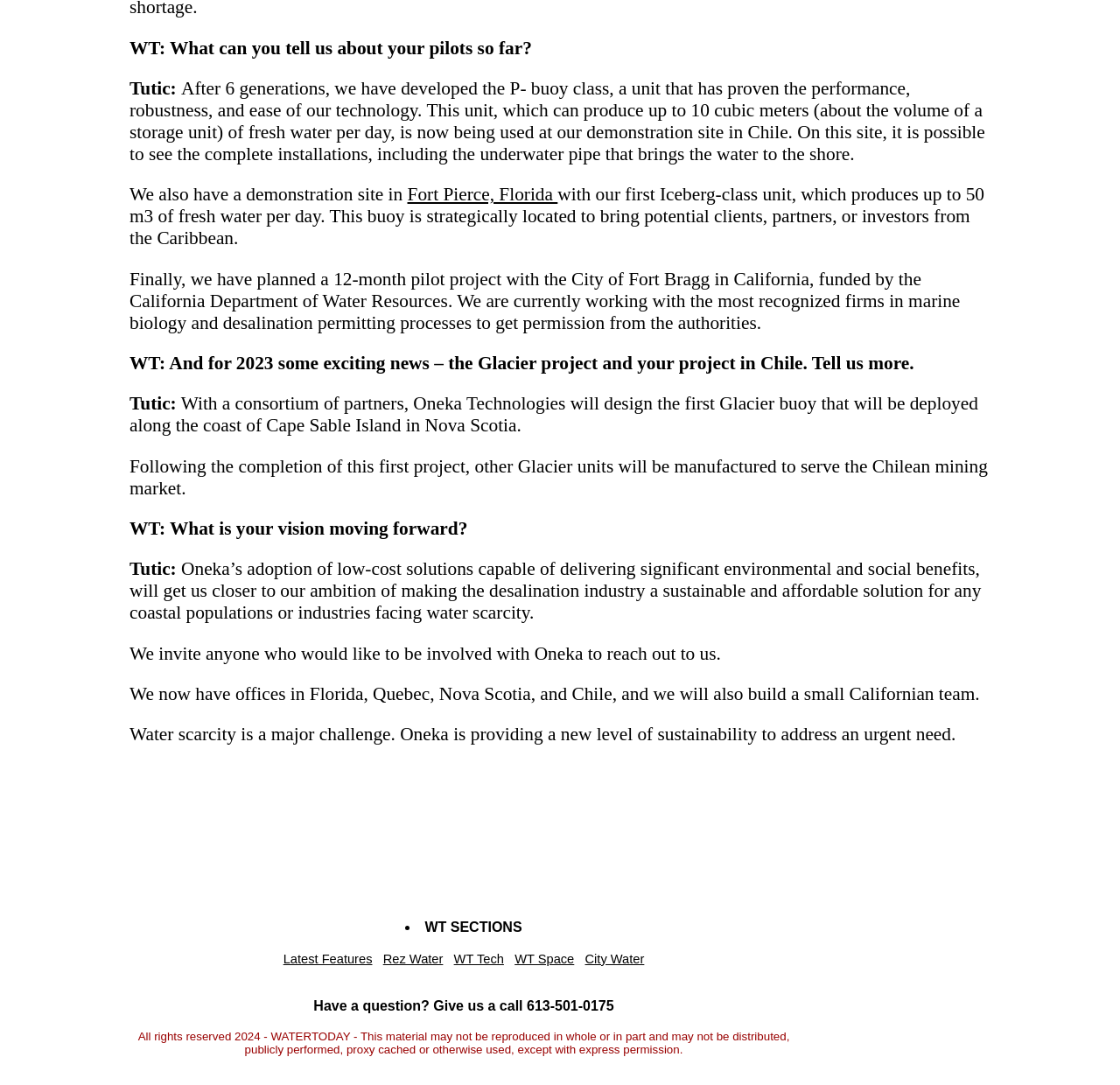Determine the bounding box coordinates for the area that needs to be clicked to fulfill this task: "Click on 'WT Space'". The coordinates must be given as four float numbers between 0 and 1, i.e., [left, top, right, bottom].

[0.459, 0.877, 0.513, 0.89]